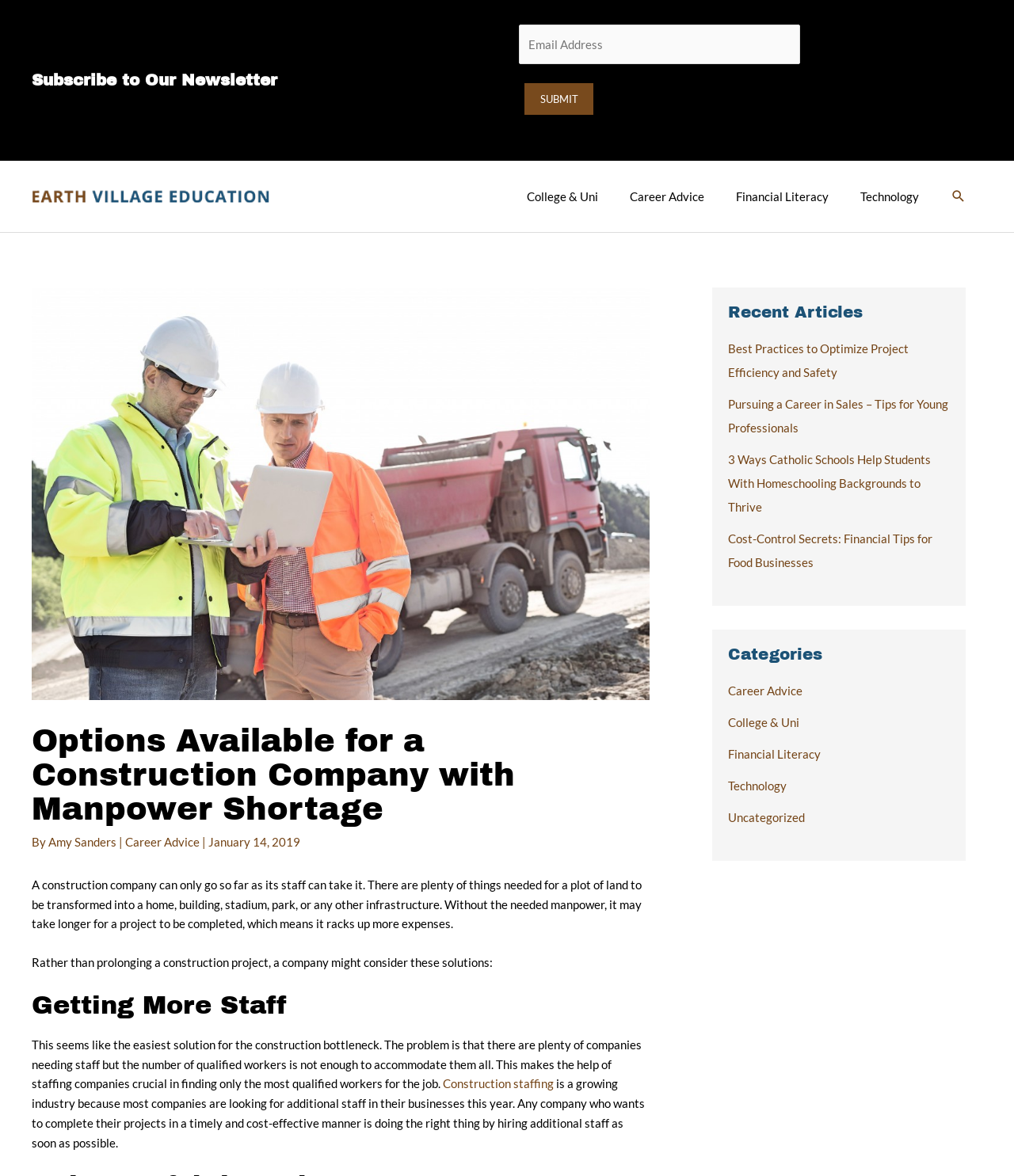What is the solution mentioned in the article for construction companies to complete their projects on time?
Look at the image and provide a short answer using one word or a phrase.

Hiring additional staff